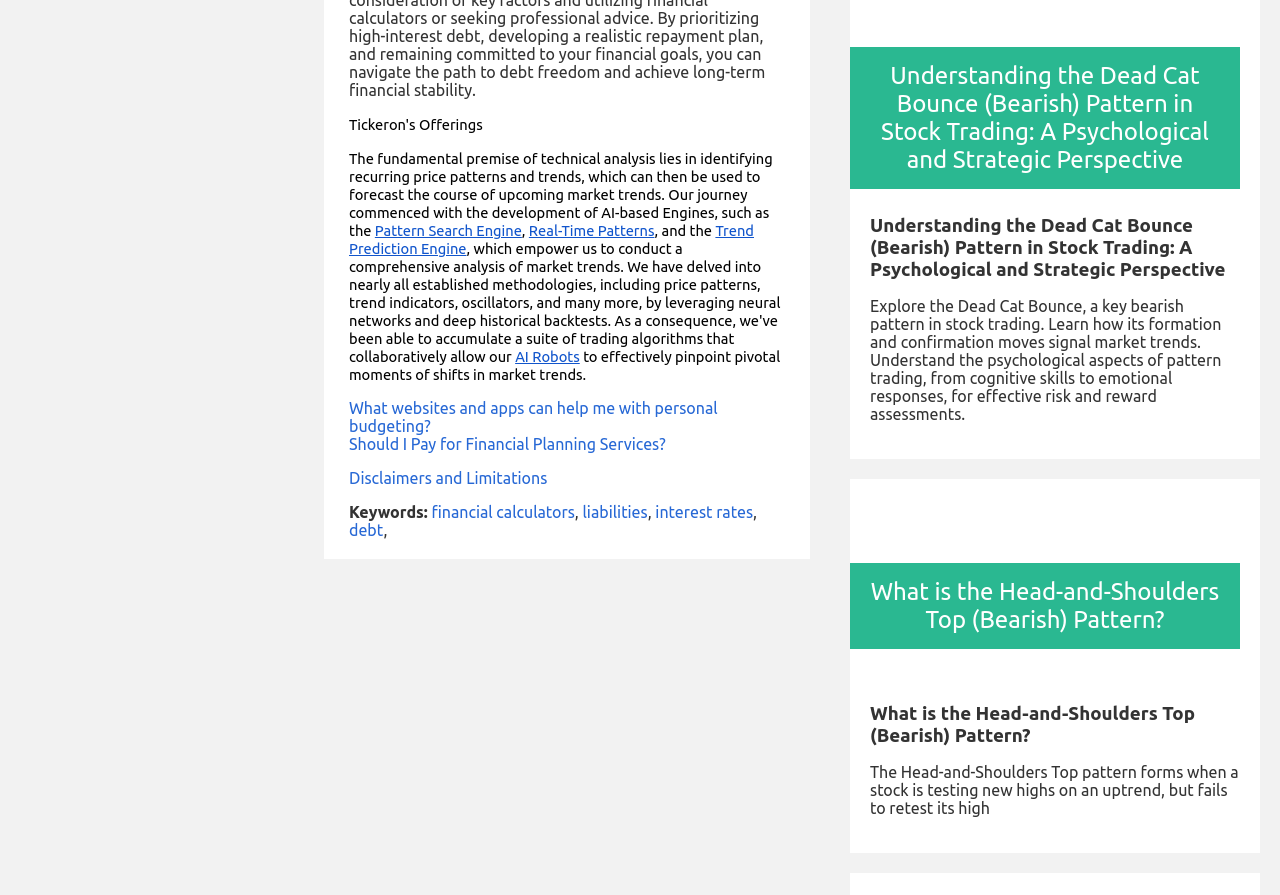What is the purpose of the Trend Prediction Engine?
Please provide an in-depth and detailed response to the question.

The Trend Prediction Engine is mentioned as one of the AI-based engines developed, and it is likely used to forecast future market trends based on identified price patterns and other data.